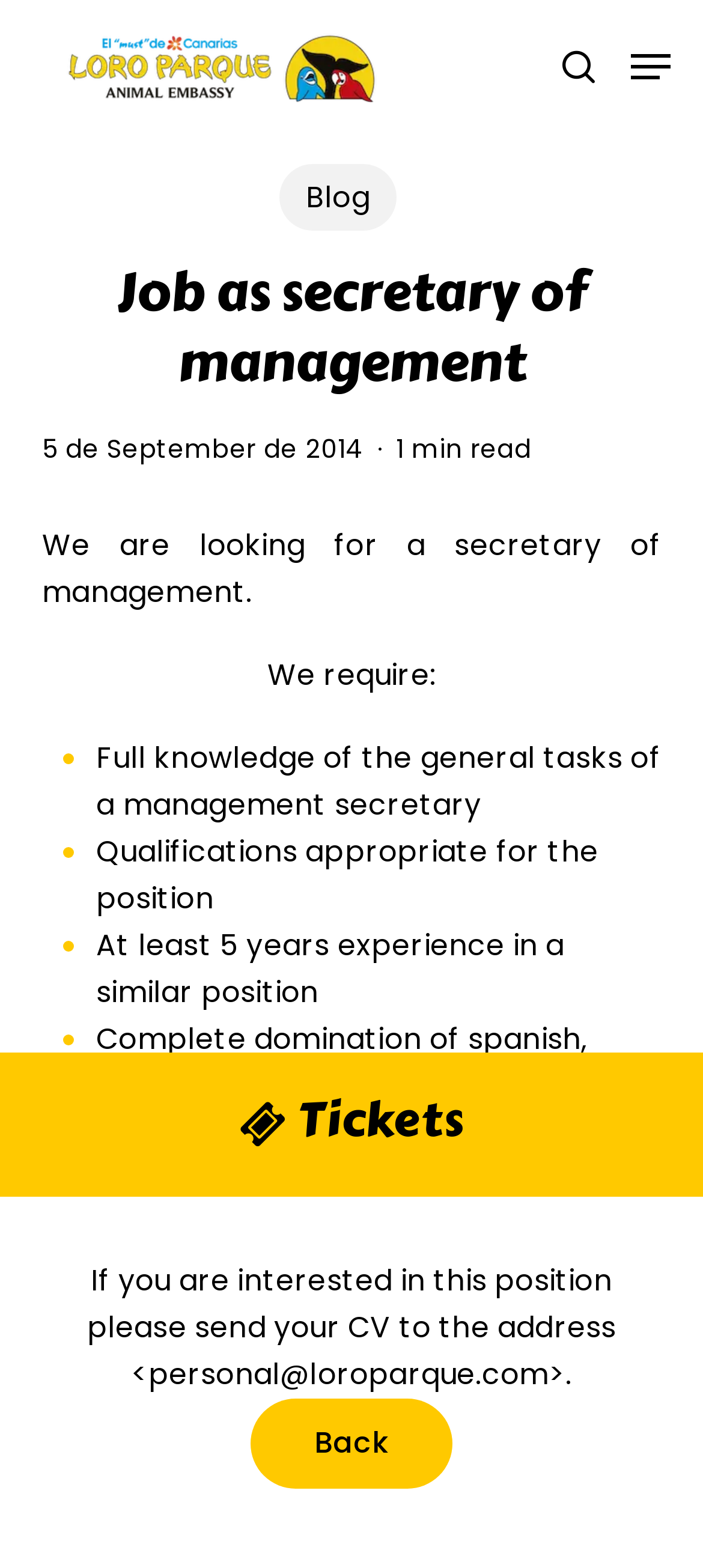What is the required experience for the job?
Look at the screenshot and respond with one word or a short phrase.

At least 5 years